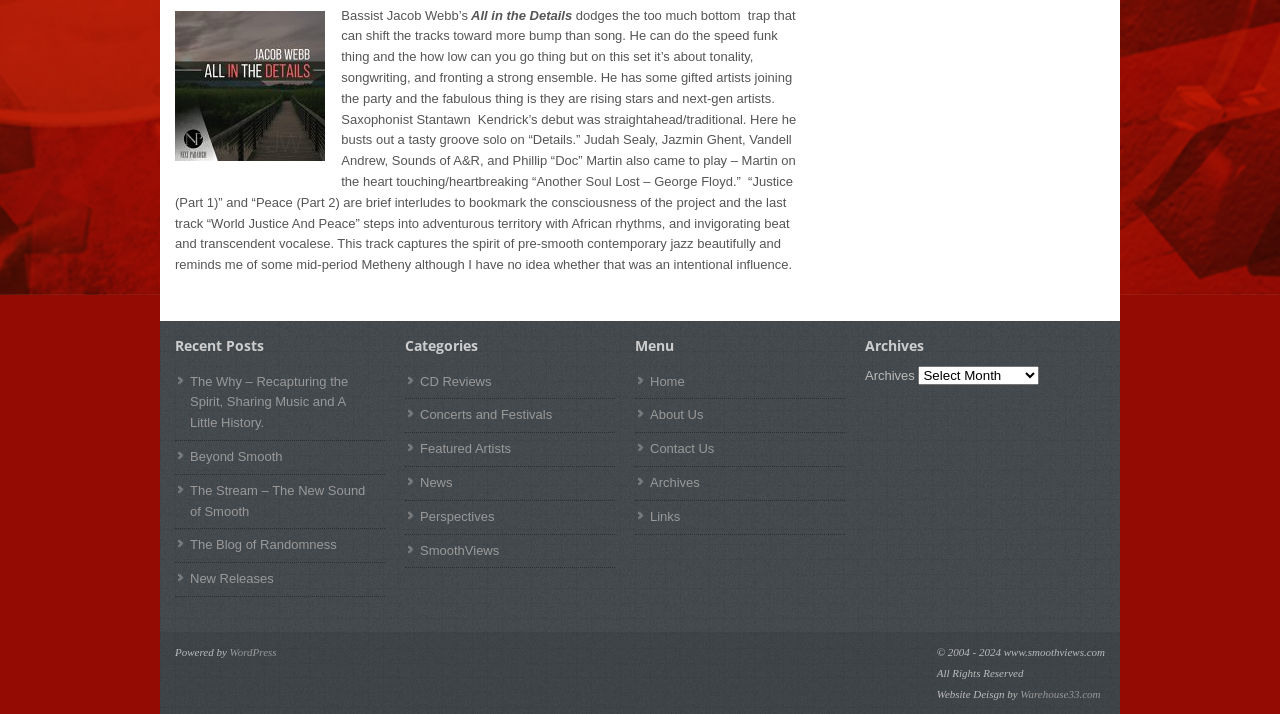What is the category of the link 'Concerts and Festivals'?
Look at the image and respond with a single word or a short phrase.

Categories